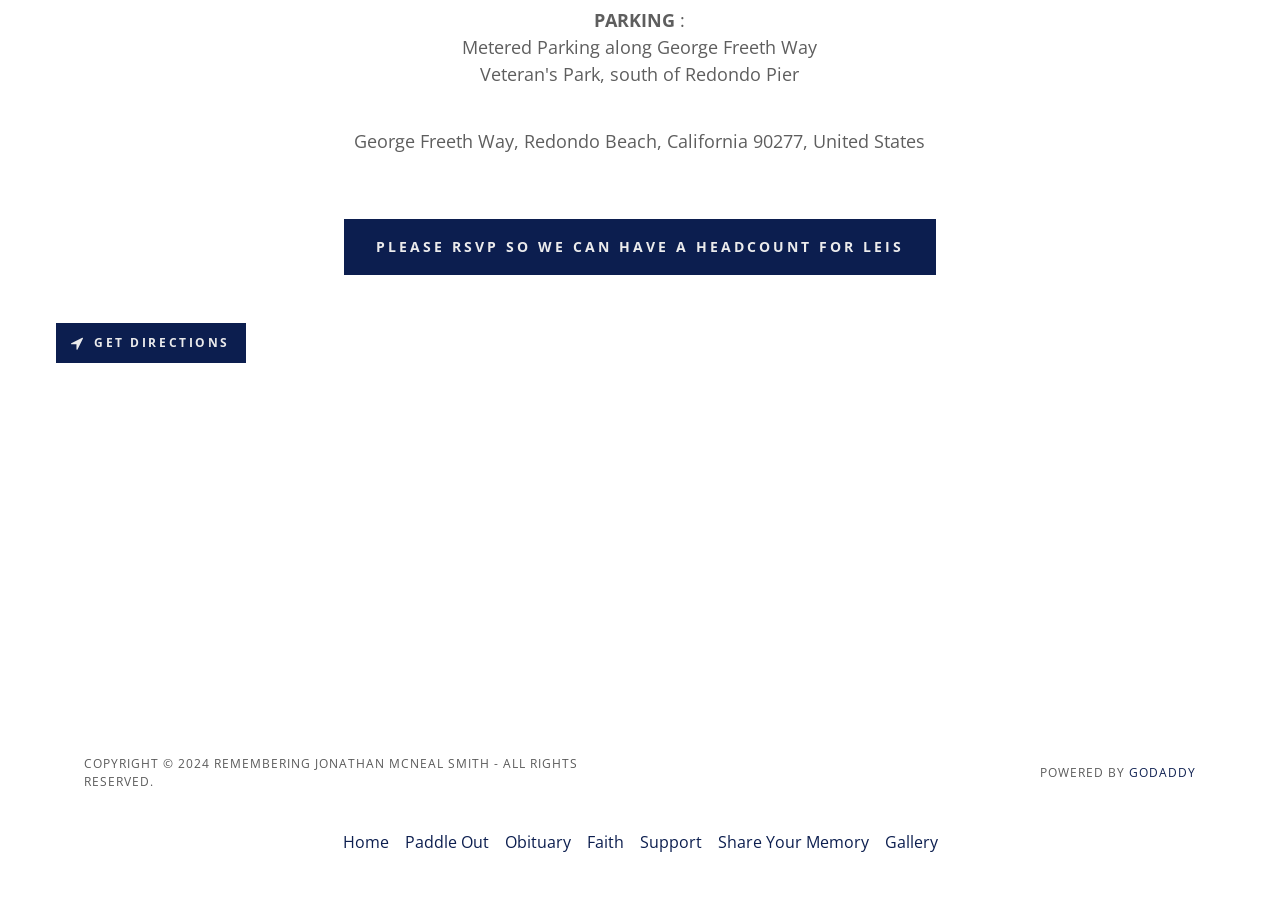Identify the bounding box coordinates of the element that should be clicked to fulfill this task: "Get directions". The coordinates should be provided as four float numbers between 0 and 1, i.e., [left, top, right, bottom].

[0.044, 0.352, 0.192, 0.396]